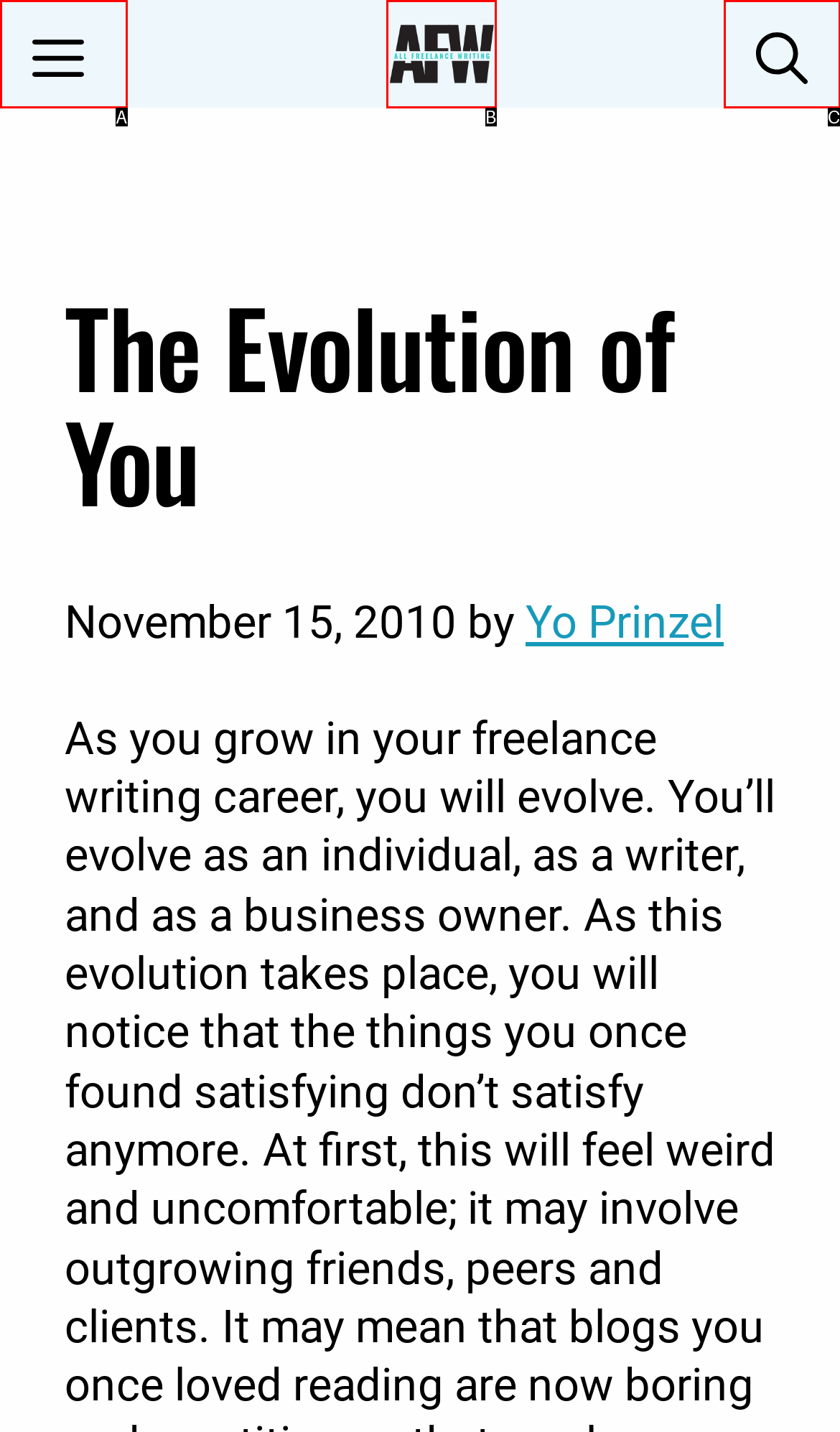Using the description: home
Identify the letter of the corresponding UI element from the choices available.

None